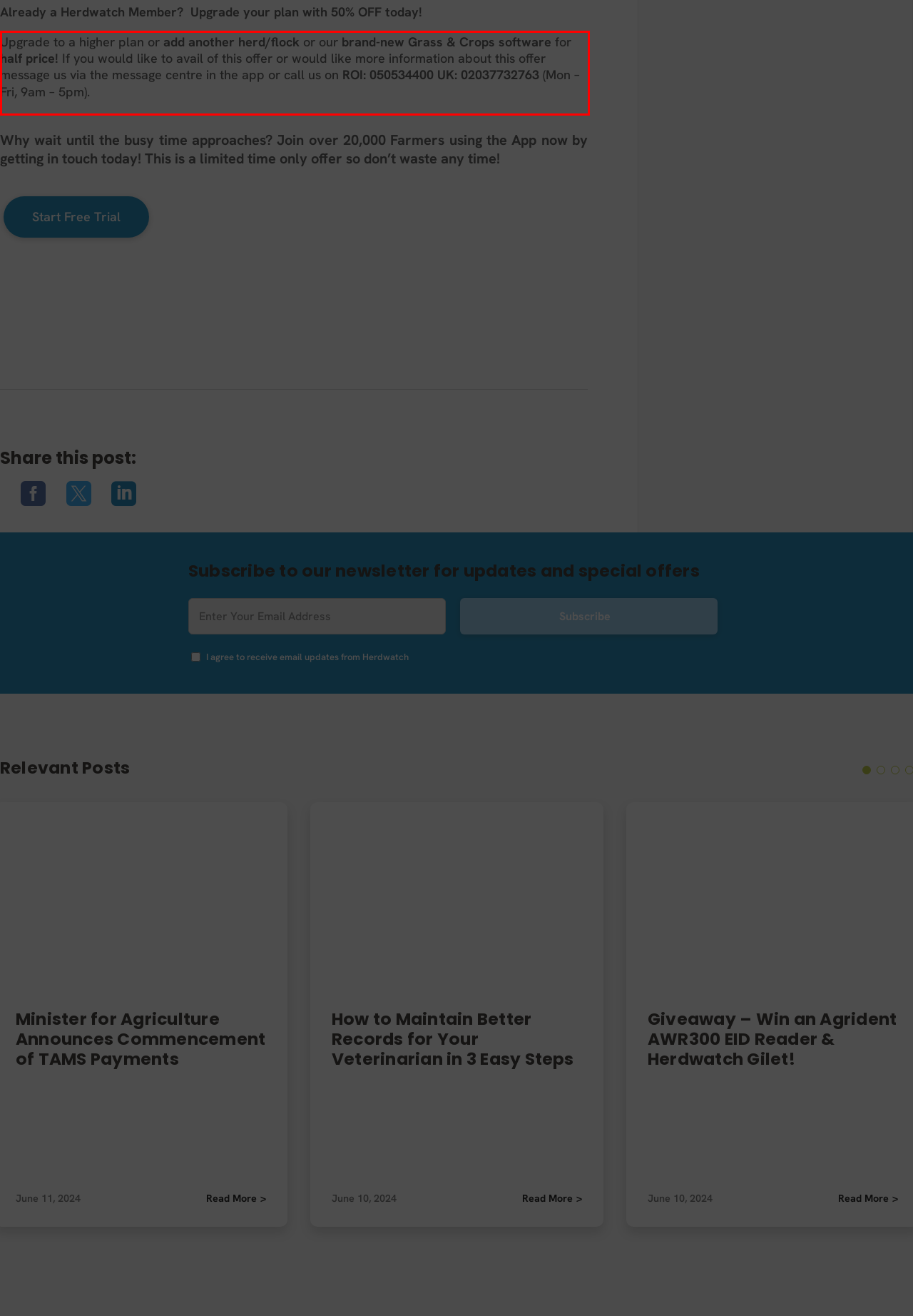Given a webpage screenshot, locate the red bounding box and extract the text content found inside it.

Upgrade to a higher plan or add another herd/flock or our brand-new Grass & Crops software for half price! If you would like to avail of this offer or would like more information about this offer message us via the message centre in the app or call us on ROI: 050534400 UK: 02037732763 (Mon – Fri, 9am – 5pm).